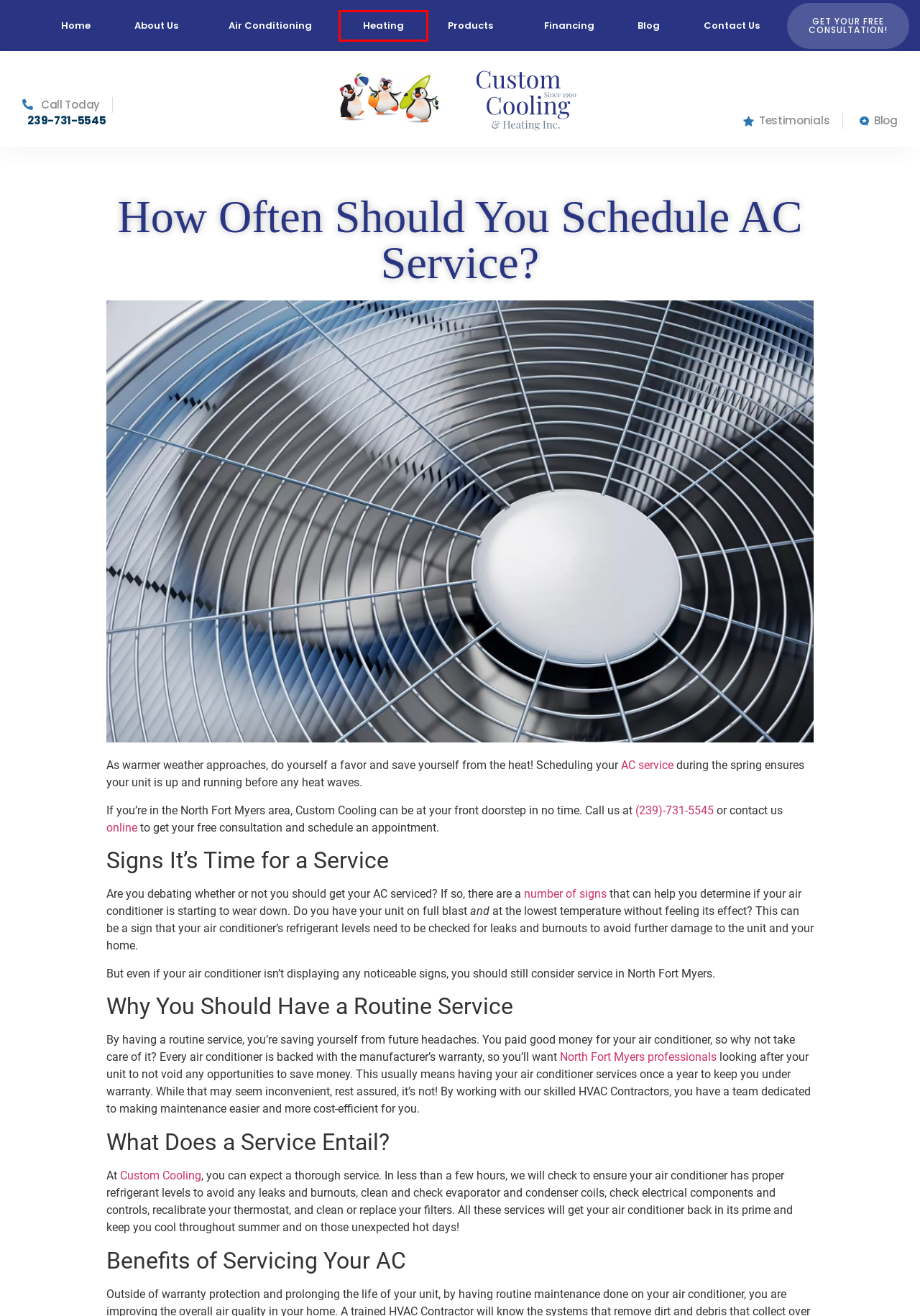You are given a screenshot of a webpage with a red rectangle bounding box around an element. Choose the best webpage description that matches the page after clicking the element in the bounding box. Here are the candidates:
A. Air Conditioning | North Fort Myers, FL | Custom Cooling &Heating
B. Testimonials from Our Fort Myers Clients
C. AC Maintenance North Fort Myers | Service Available 24/7
D. Heating Repair and Maintenance in North Fort Myers
E. Contact Custom Cooling & Heating | Emergency Services 24/7
F. 9 Warning Signs You Need AC Maintenance - Custom Cooling & Heating Inc.
G. HVAC Contractor | North Fort Myers | Custom Cooling & Heating
H. Our Air Conditioning Blog Page

D